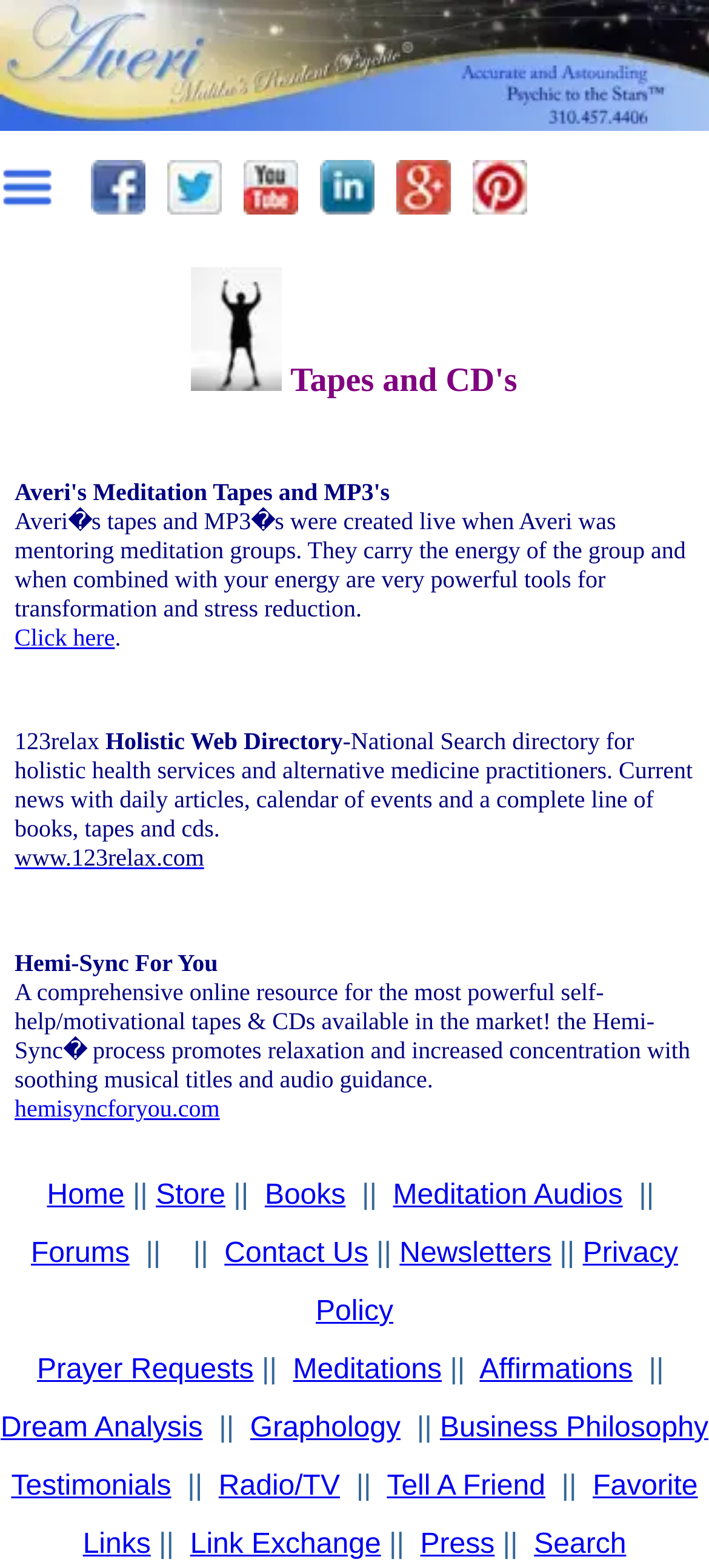Please specify the bounding box coordinates in the format (top-left x, top-left y, bottom-right x, bottom-right y), with all values as floating point numbers between 0 and 1. Identify the bounding box of the UI element described by: Press

[0.593, 0.975, 0.698, 0.995]